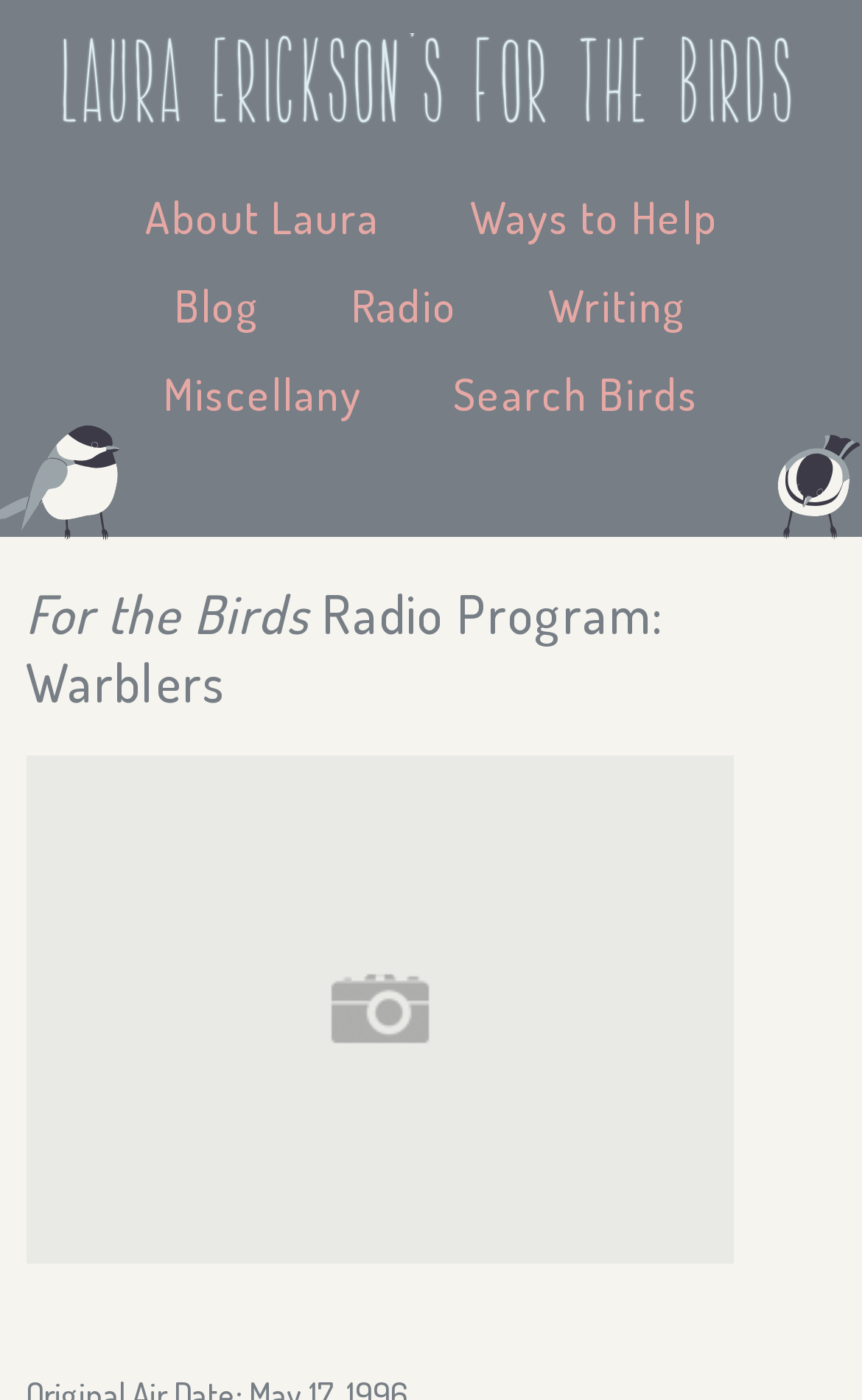What is the main title displayed on this webpage?

Laura Erickson's For the Birds